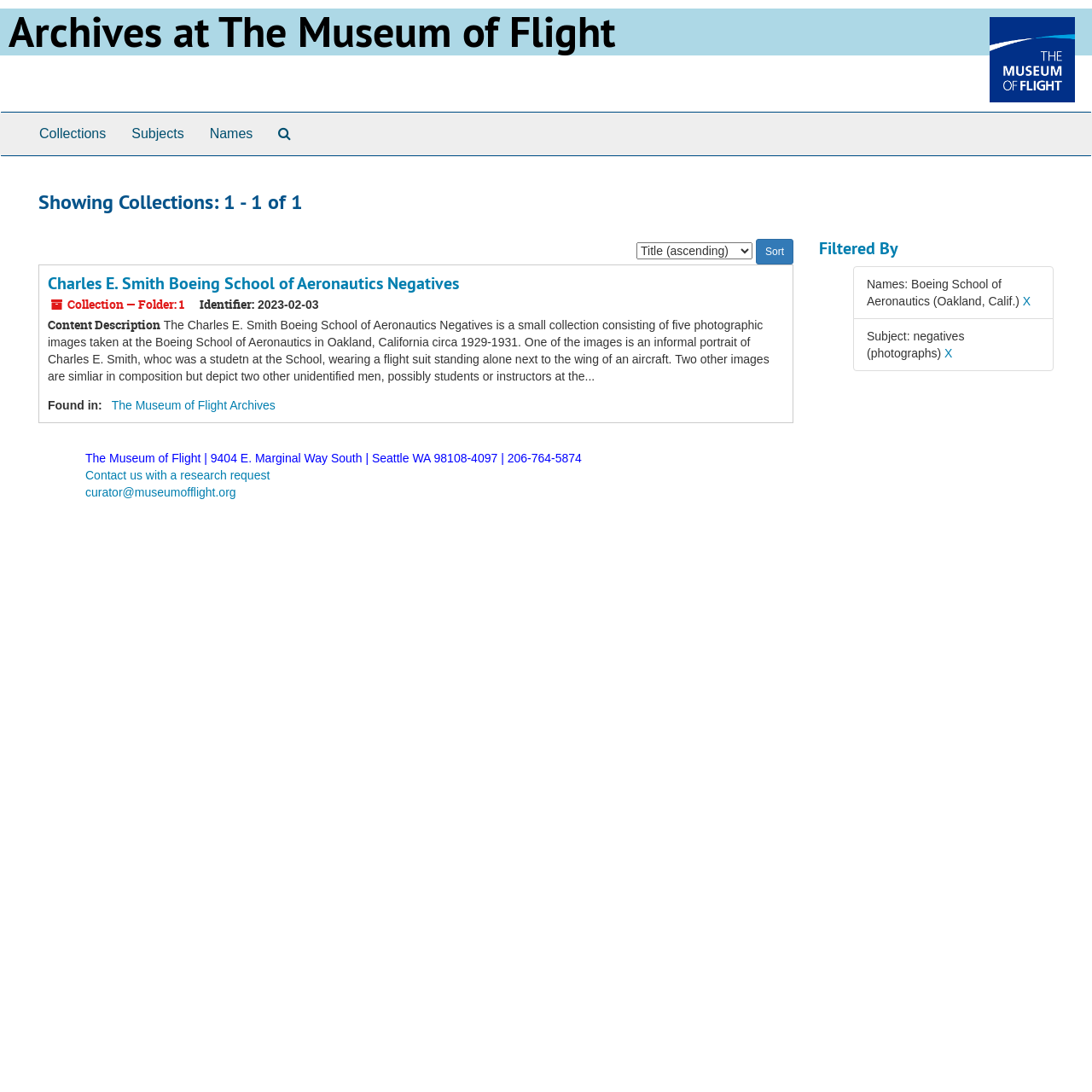Please extract the primary headline from the webpage.

Archives at The Museum of Flight